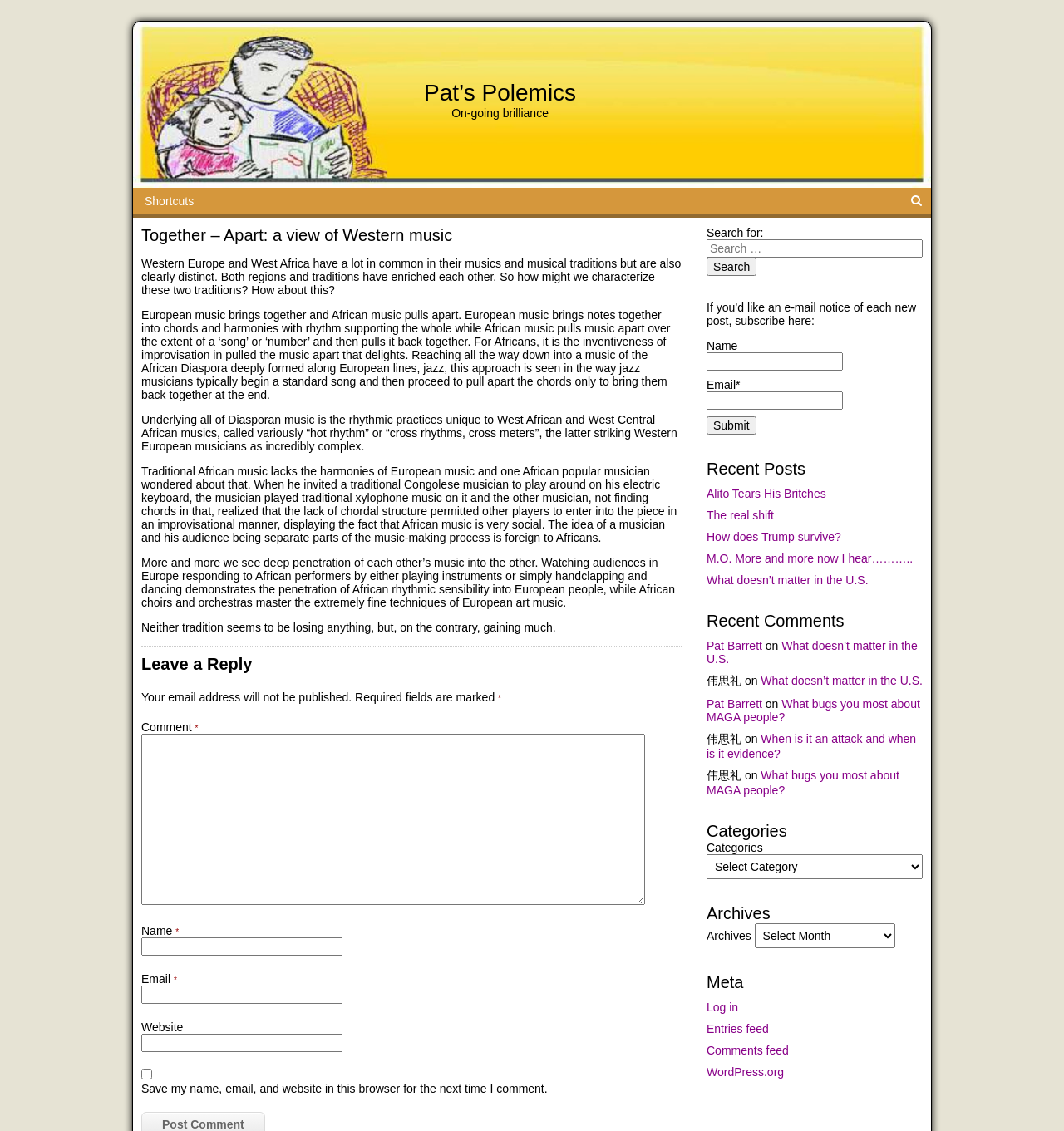What is the author's perspective on the two music traditions?
Could you answer the question in a detailed manner, providing as much information as possible?

The author seems to appreciate and value both Western and African music traditions, highlighting their unique characteristics and strengths, and noting how they have enriched each other.